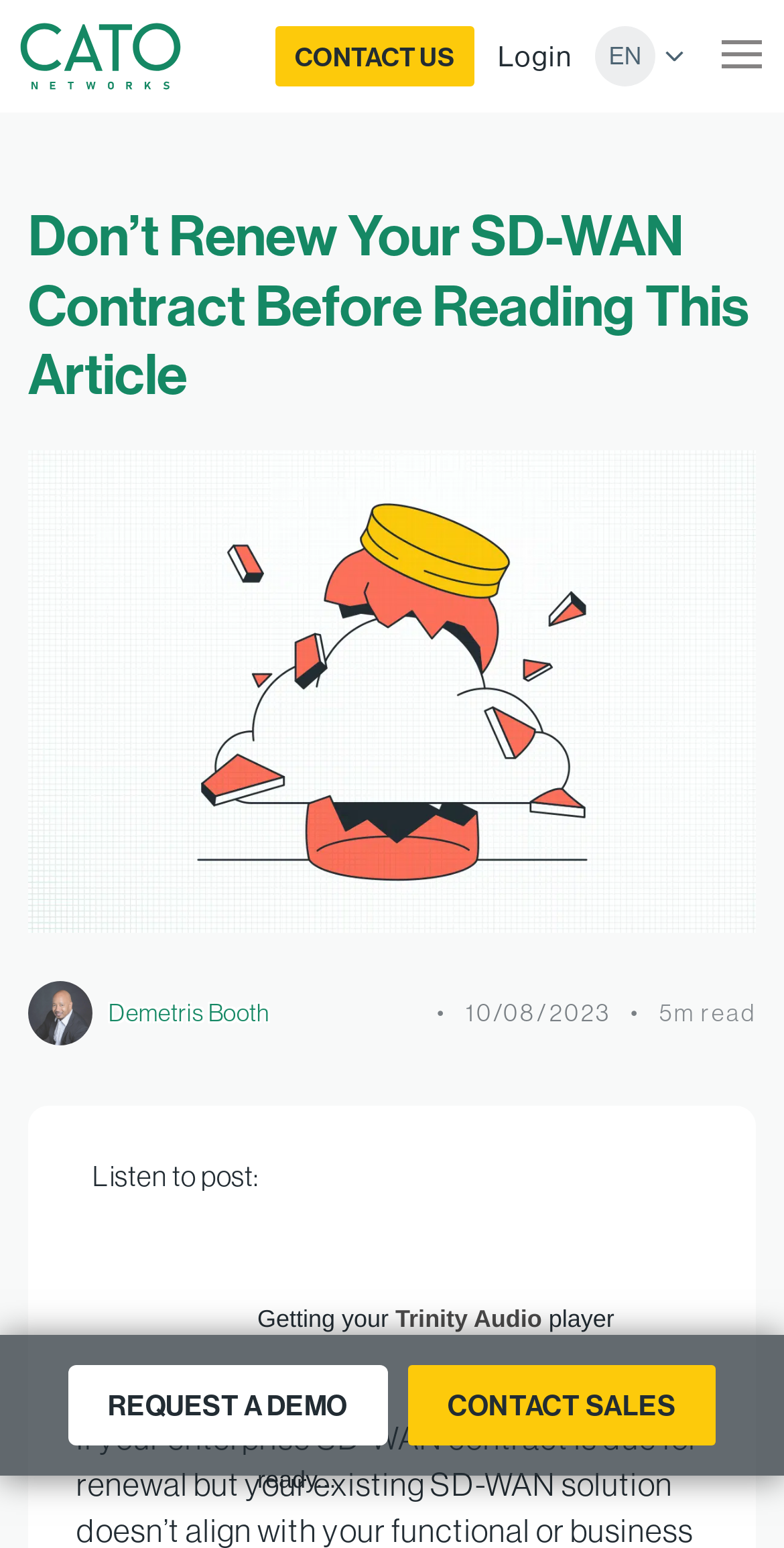Answer the question below using just one word or a short phrase: 
What is the name of the author of the article?

Demetris Booth